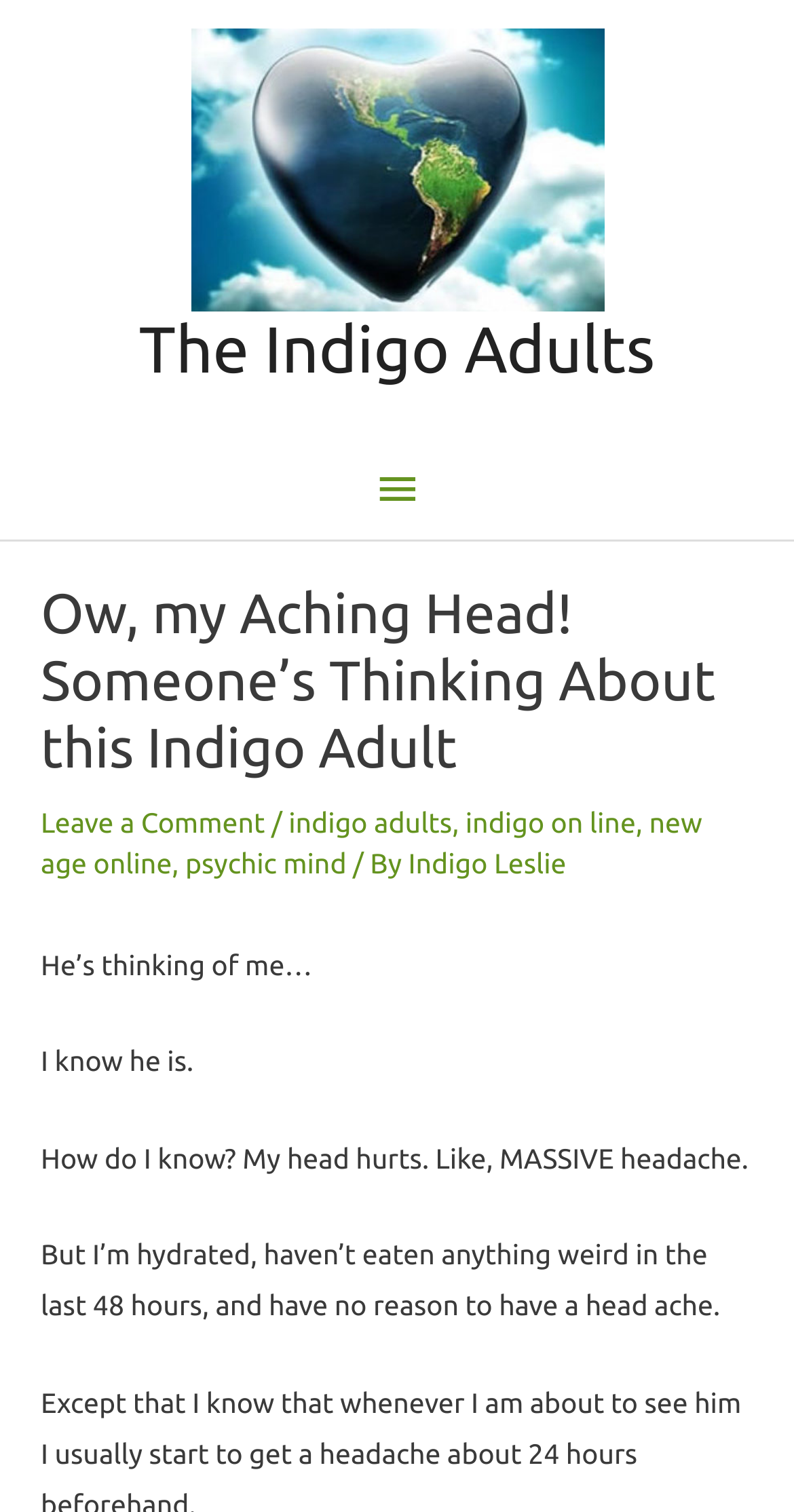Using the information in the image, could you please answer the following question in detail:
What is the author experiencing?

I determined the answer by reading the text in the article, which states 'My head hurts. Like, MASSIVE headache.' indicating that the author is experiencing a severe headache.